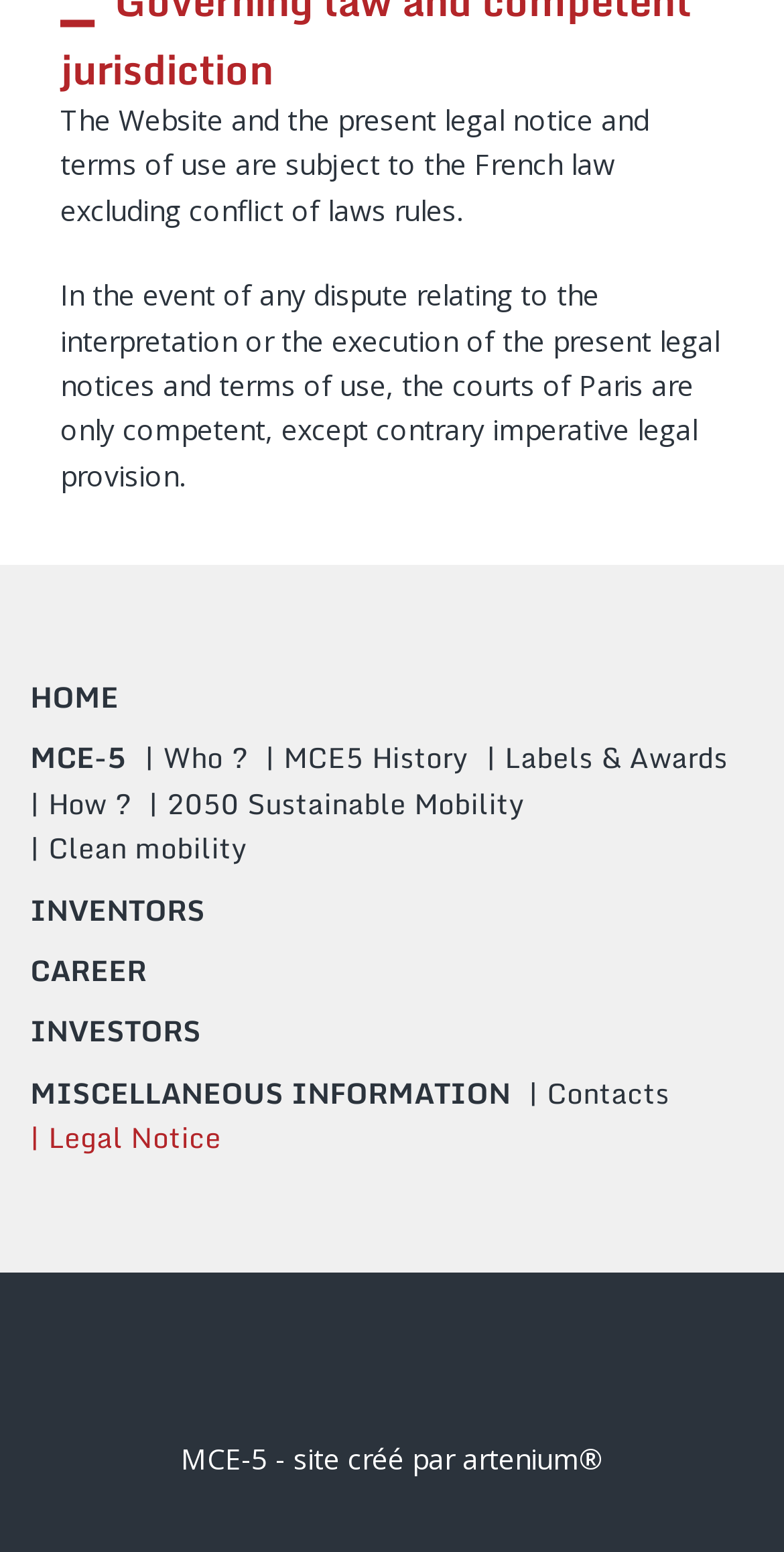Please identify the bounding box coordinates of the element's region that should be clicked to execute the following instruction: "contact MCE-5". The bounding box coordinates must be four float numbers between 0 and 1, i.e., [left, top, right, bottom].

[0.674, 0.689, 0.854, 0.719]